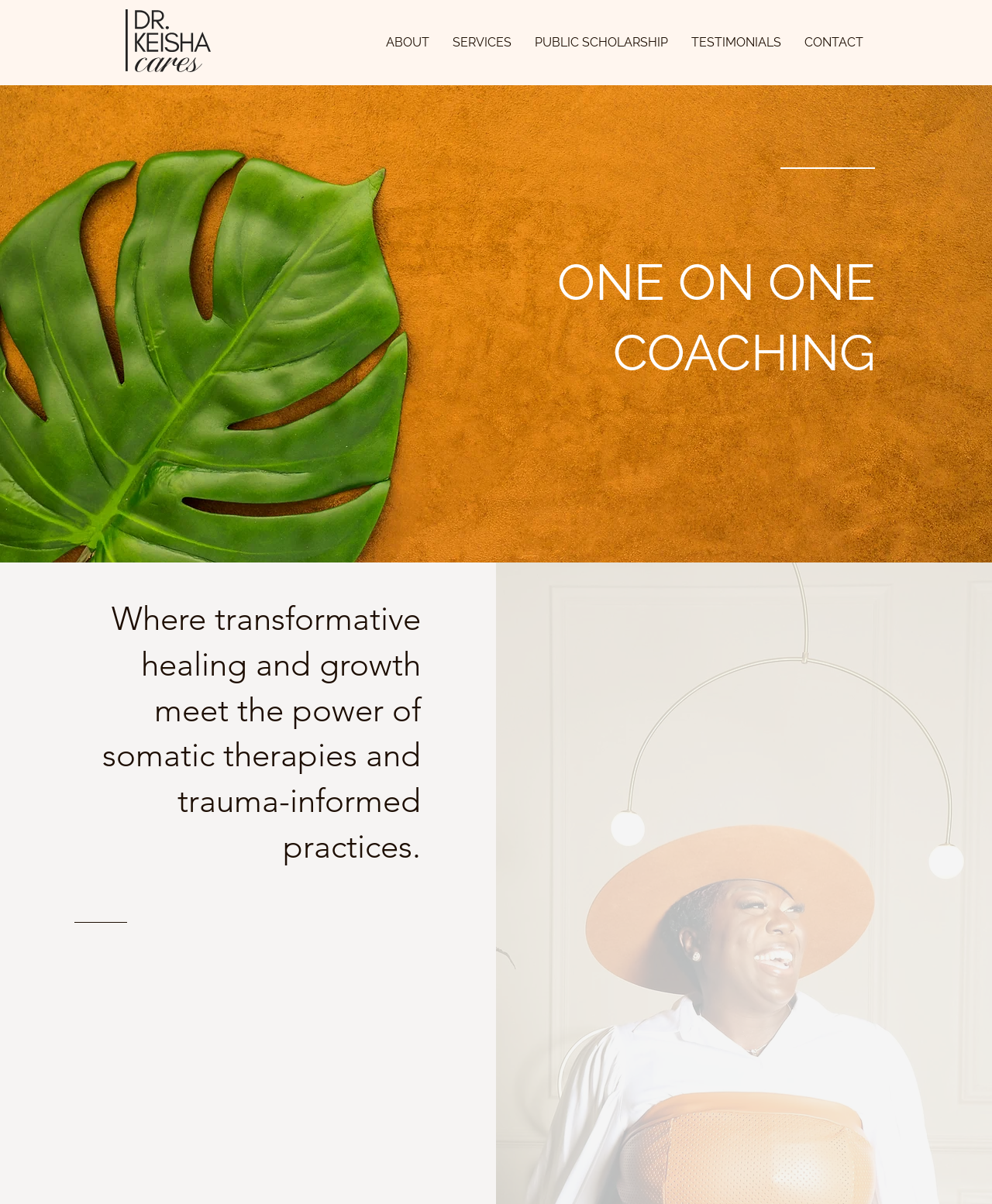Summarize the contents and layout of the webpage in detail.

The webpage is about Keisha Cares, specifically focusing on one-on-one coaching services. At the top left corner, there is a link with no text. Below it, a navigation menu labeled "Site" spans across the top of the page, containing five links: "ABOUT", "SERVICES", "PUBLIC SCHOLARSHIP", "TESTIMONIALS", and "CONTACT", arranged from left to right.

Below the navigation menu, a large image takes up the full width of the page, featuring a surface with a palm leaf and blank space, possibly related to Father's Day. Above the image, the title "ONE ON ONE COACHING" is prominently displayed.

Further down, a heading summarizes the coaching service, stating "Where transformative healing and growth meet the power of somatic therapies and trauma-informed practices." This text is positioned near the top center of the page, above the image.